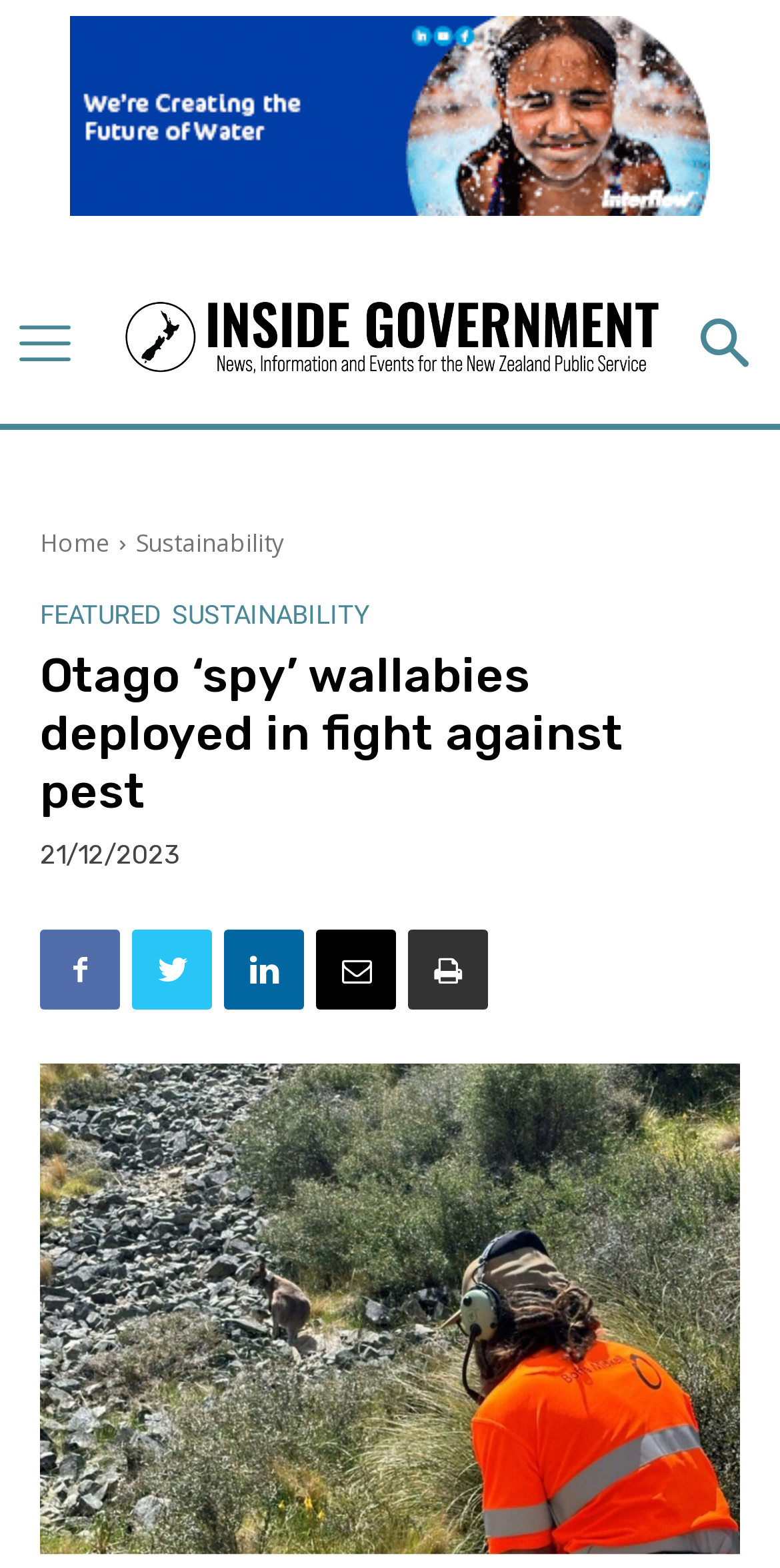Please specify the bounding box coordinates of the clickable region to carry out the following instruction: "Share the article on social media". The coordinates should be four float numbers between 0 and 1, in the format [left, top, right, bottom].

[0.051, 0.593, 0.154, 0.644]